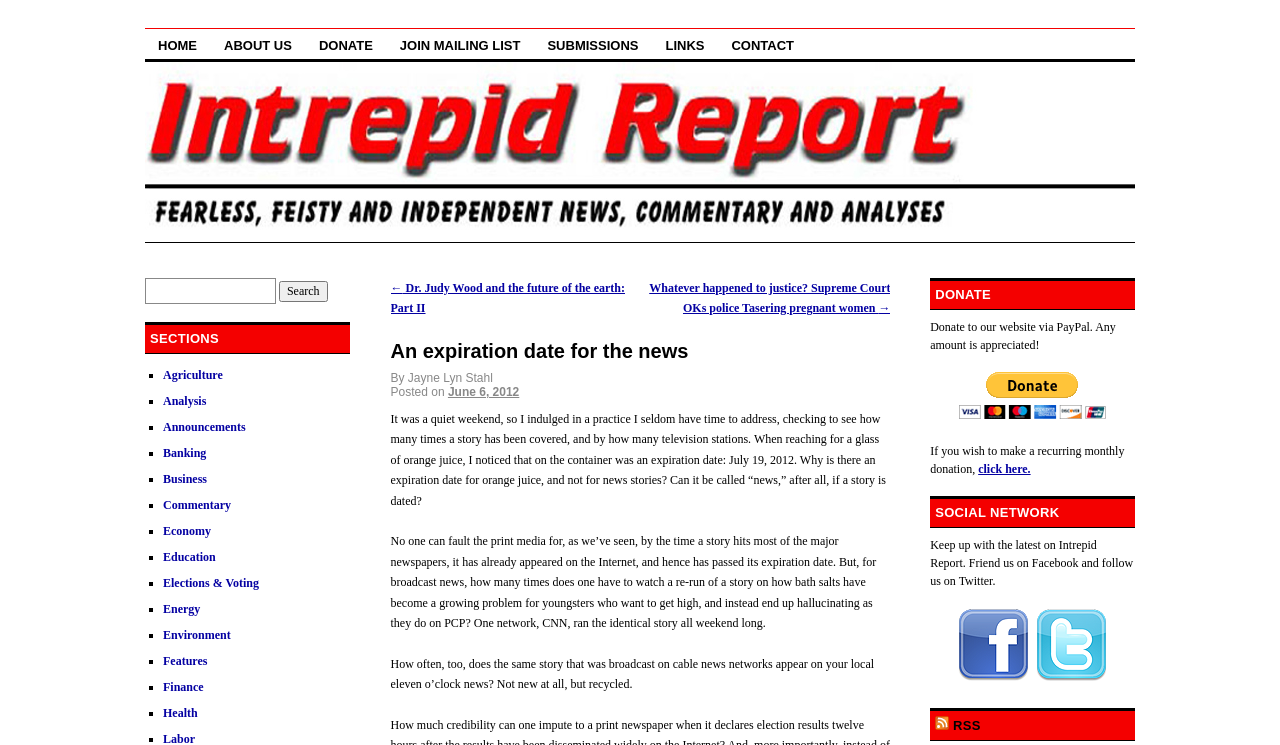Locate the bounding box coordinates of the element I should click to achieve the following instruction: "Click the 'Log In' button".

None